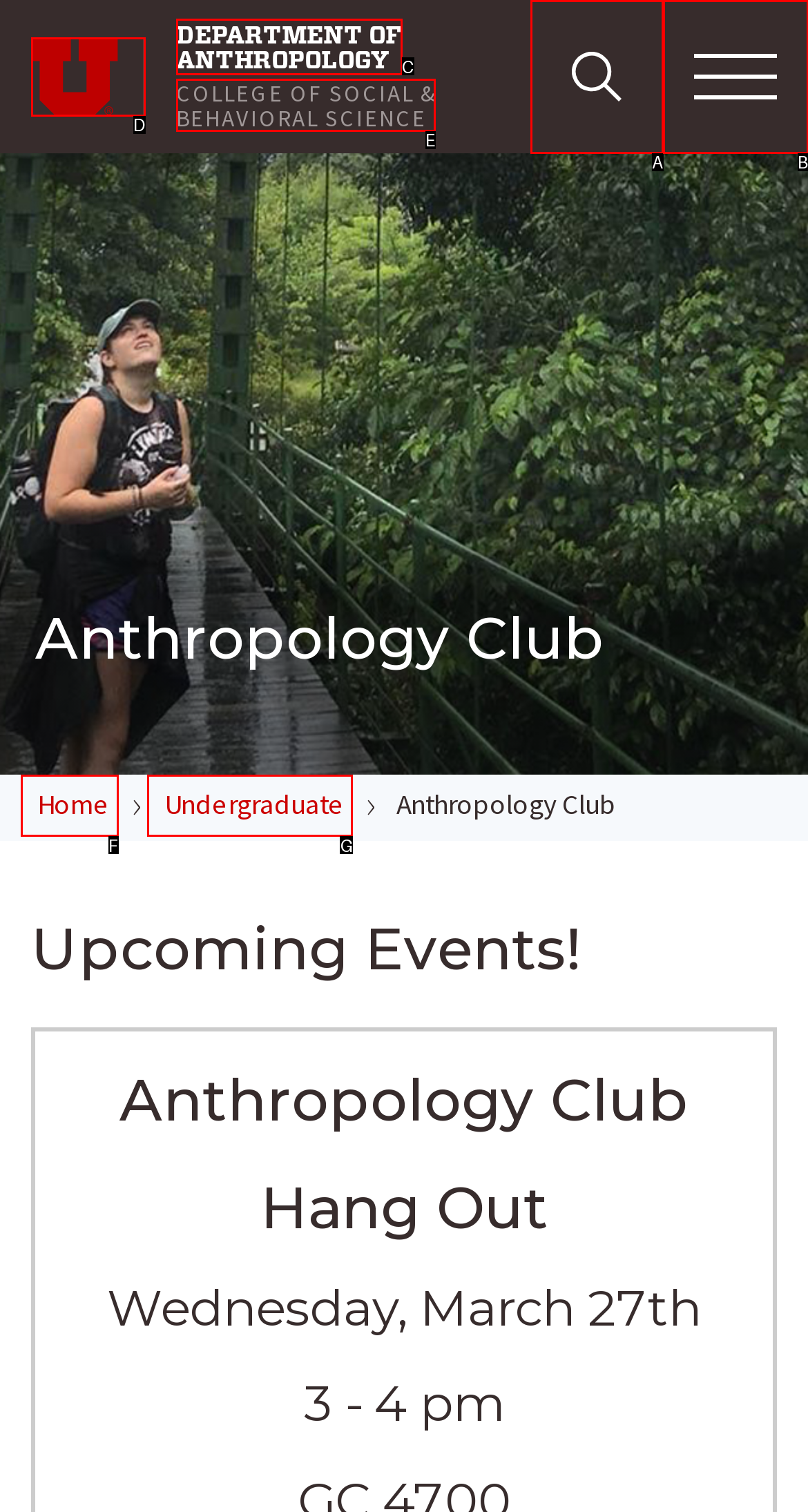Choose the option that best matches the element: The University of Utah
Respond with the letter of the correct option.

D